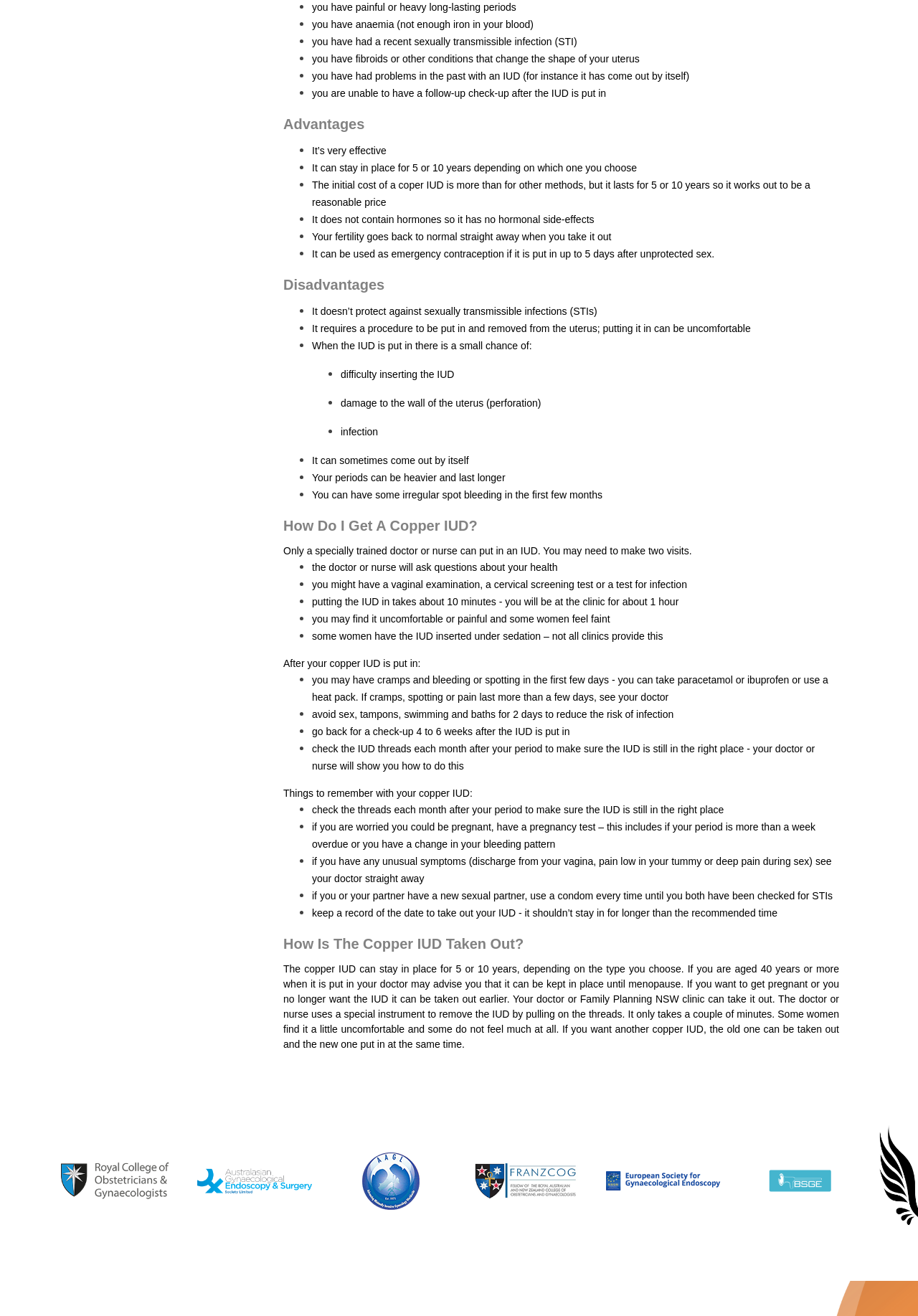What should you do if you experience unusual symptoms after getting a copper IUD?
Give a detailed and exhaustive answer to the question.

The webpage advises that if you experience unusual symptoms such as discharge from your vagina, pain low in your tummy, or deep pain during sex after getting a copper IUD, you should see your doctor straight away. This is to ensure that any potential complications are addressed promptly.